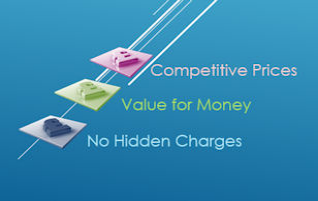Detail every visible element in the image extensively.

The image features a vibrant blue background with three colorful icons representing different values of the services offered by ICL Web Design. The first icon is in pink and highlights "Competitive Prices," signifying the commitment to affordability. The second icon, in green, emphasizes "Value for Money," indicating the focus on delivering quality service that justifies the cost. The final icon, in light blue, states "No Hidden Charges," reassuring customers about transparency in pricing. This visually appealing graphic encapsulates the company’s dedication to providing cost-effective and trustworthy web design solutions for small to medium-sized businesses.